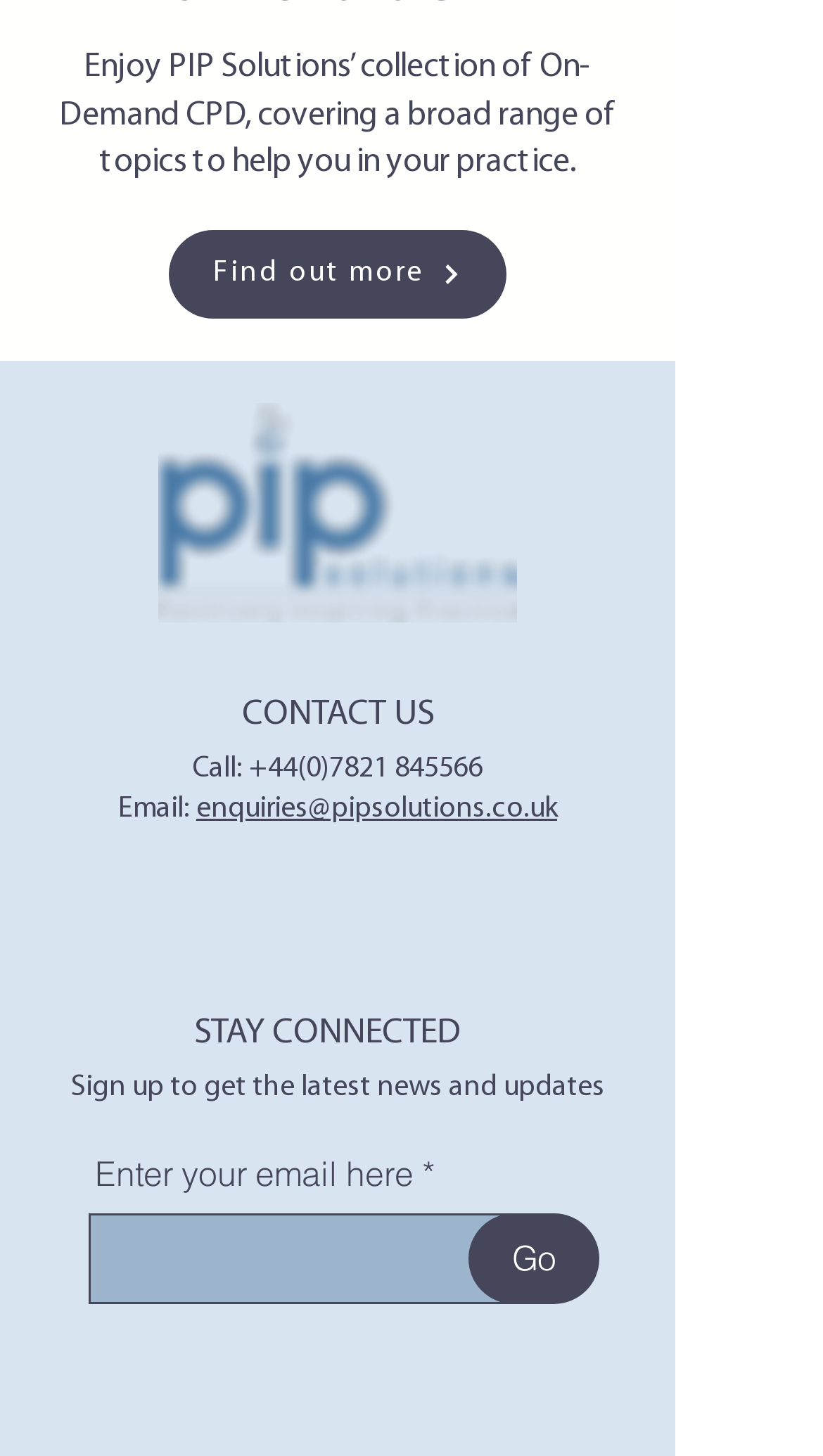Use the details in the image to answer the question thoroughly: 
What is the image on the webpage?

The image is located above the 'CONTACT US' section, and it is described as 'PIPfinalVersion2web.png', suggesting that it is a logo or branding image for PIP Solutions.